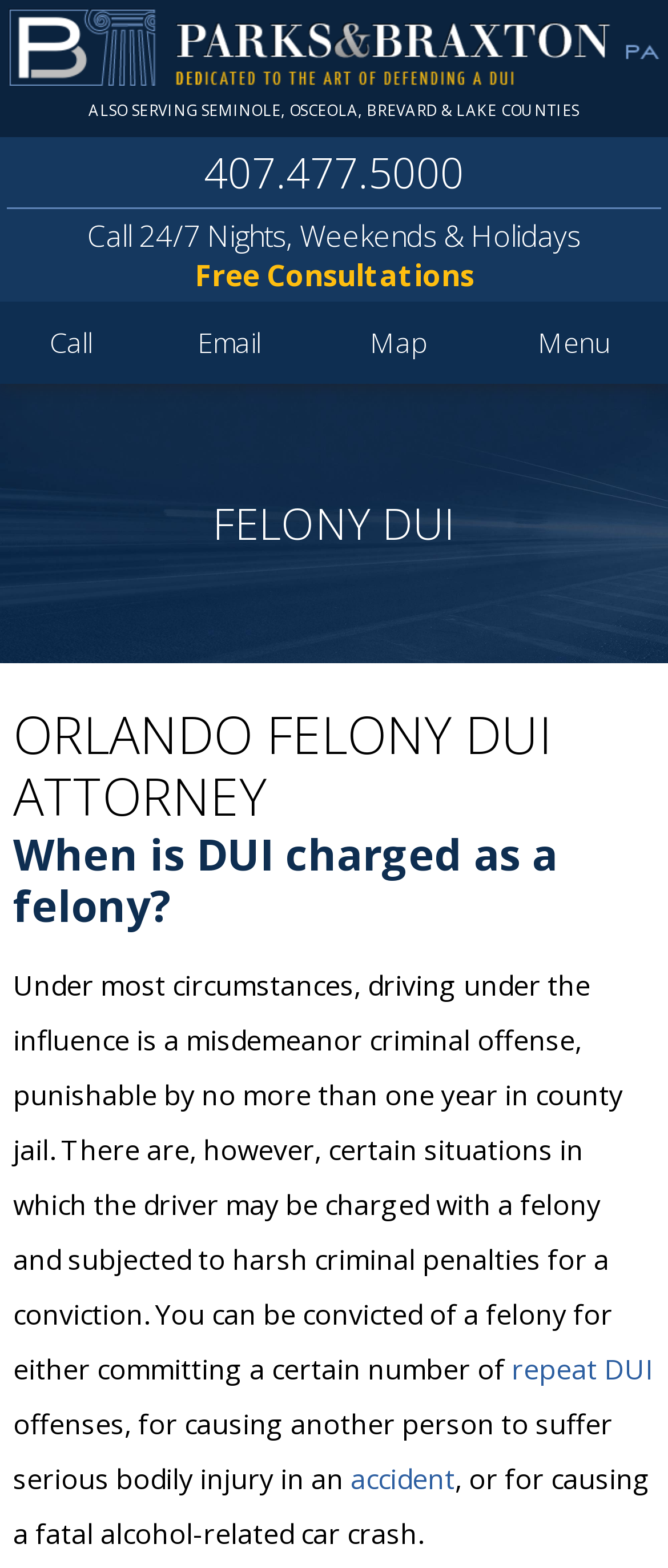Determine the bounding box coordinates of the clickable element necessary to fulfill the instruction: "Click the repeat DUI link". Provide the coordinates as four float numbers within the 0 to 1 range, i.e., [left, top, right, bottom].

[0.766, 0.861, 0.979, 0.885]